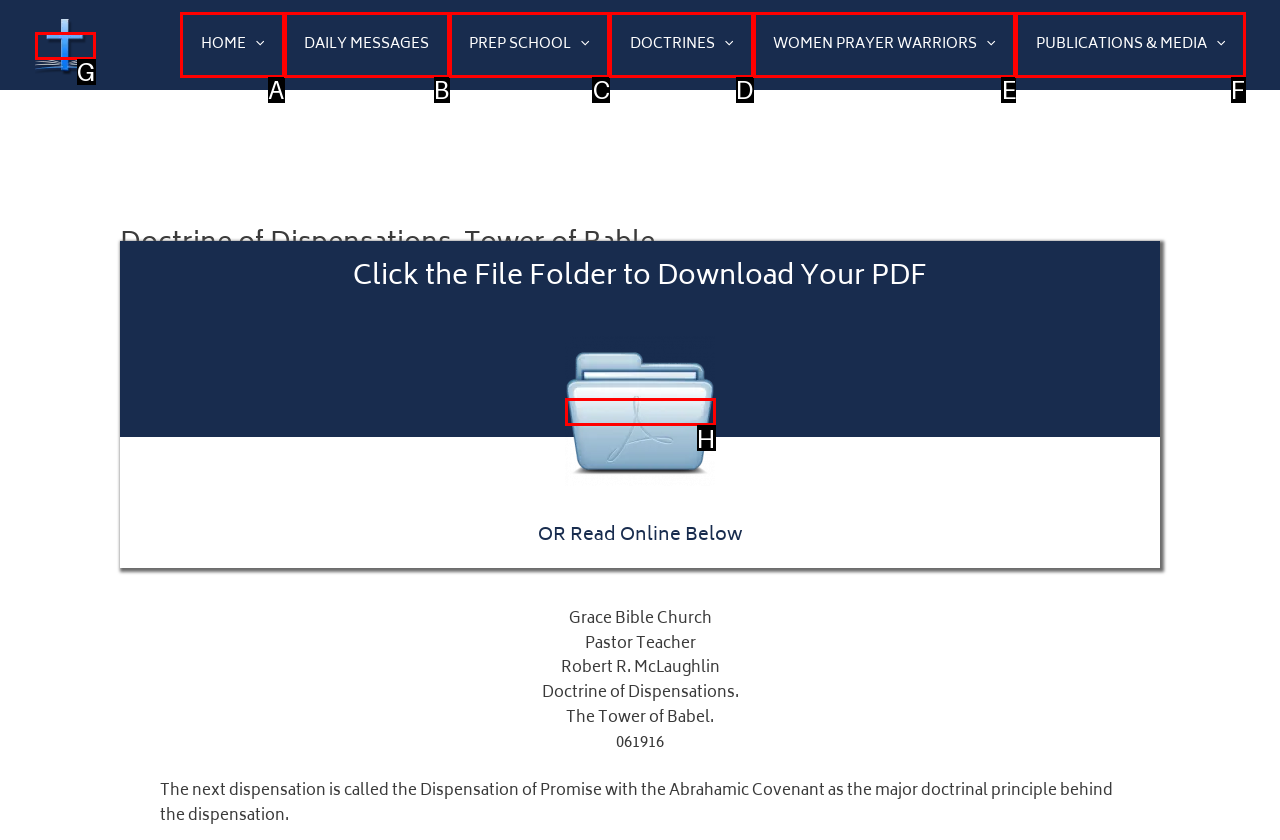Indicate the UI element to click to perform the task: Click the HOME link. Reply with the letter corresponding to the chosen element.

A